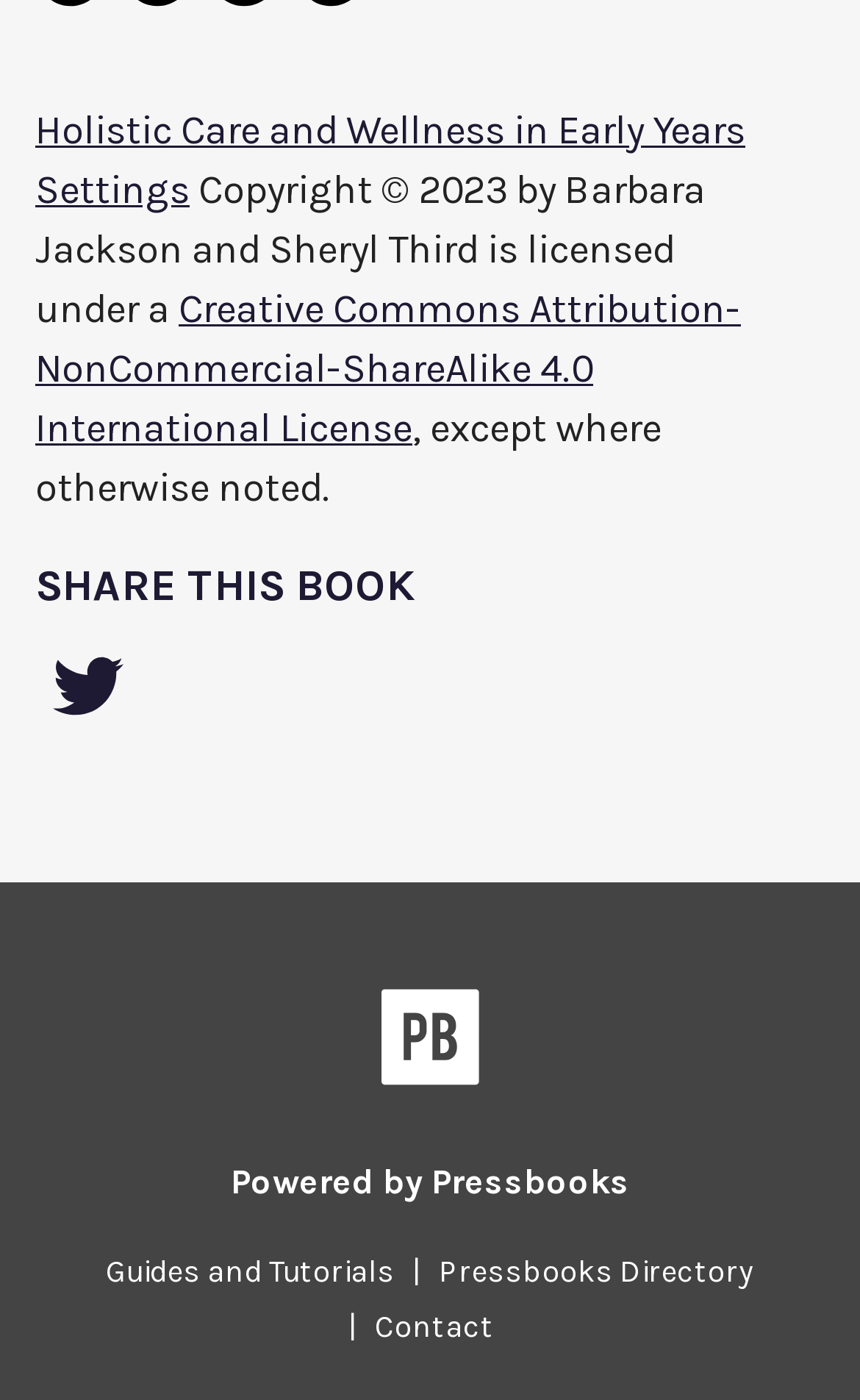Specify the bounding box coordinates of the area that needs to be clicked to achieve the following instruction: "Read the book 'Holistic Care and Wellness in Early Years Settings'".

[0.041, 0.076, 0.867, 0.153]